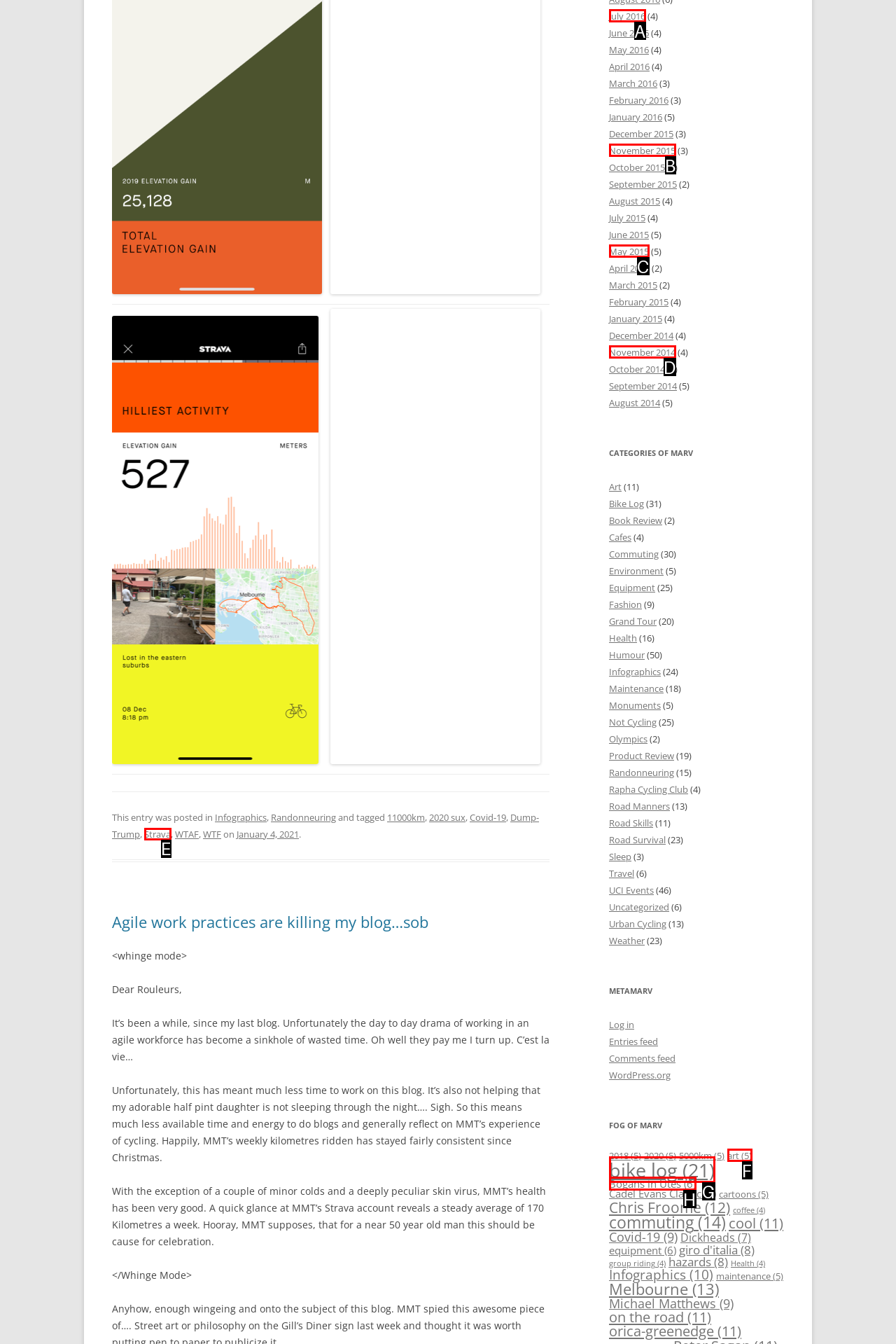Find the appropriate UI element to complete the task: Check the 'Strava' link. Indicate your choice by providing the letter of the element.

E